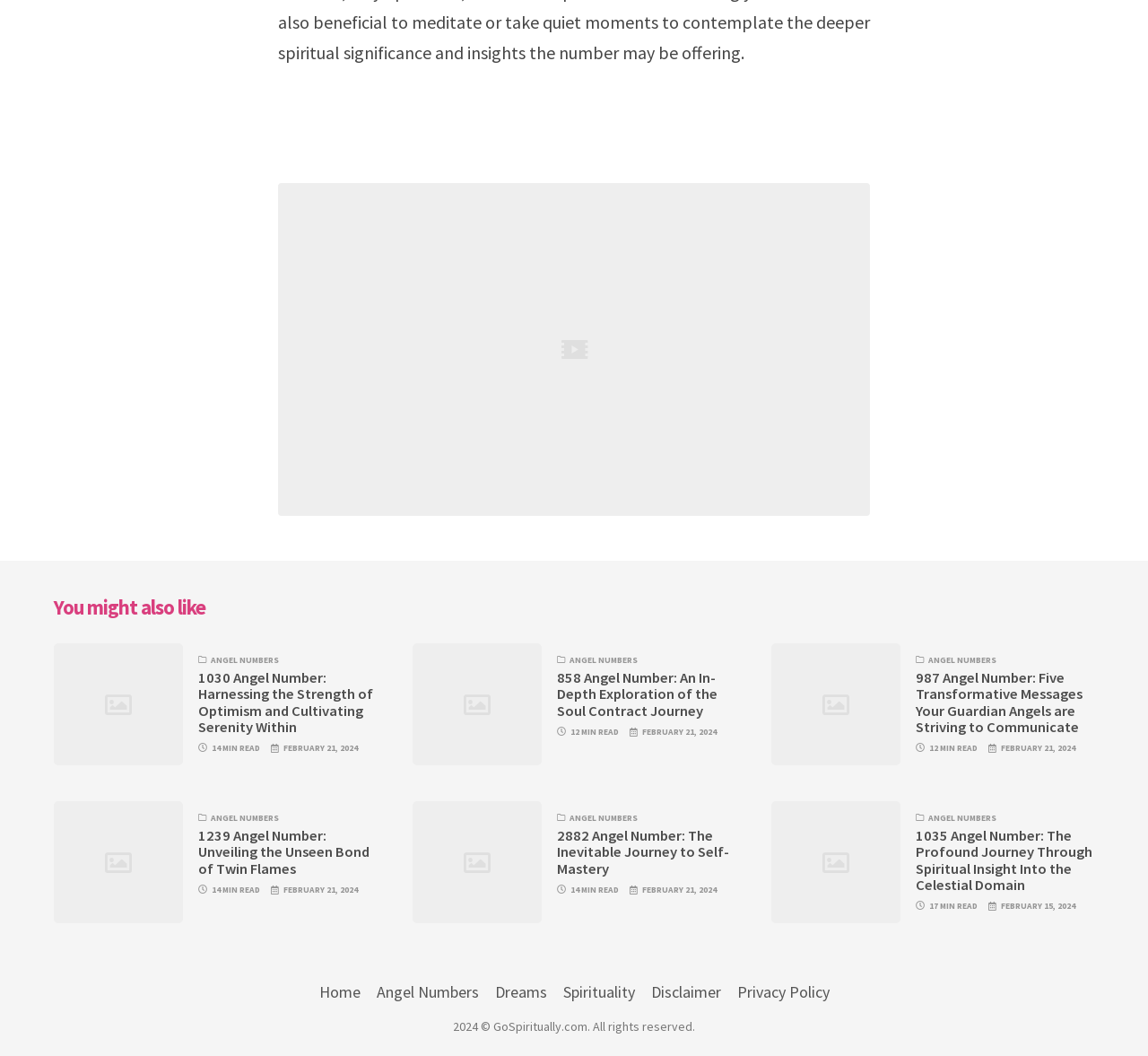Give a concise answer using only one word or phrase for this question:
How many articles are on this webpage?

5